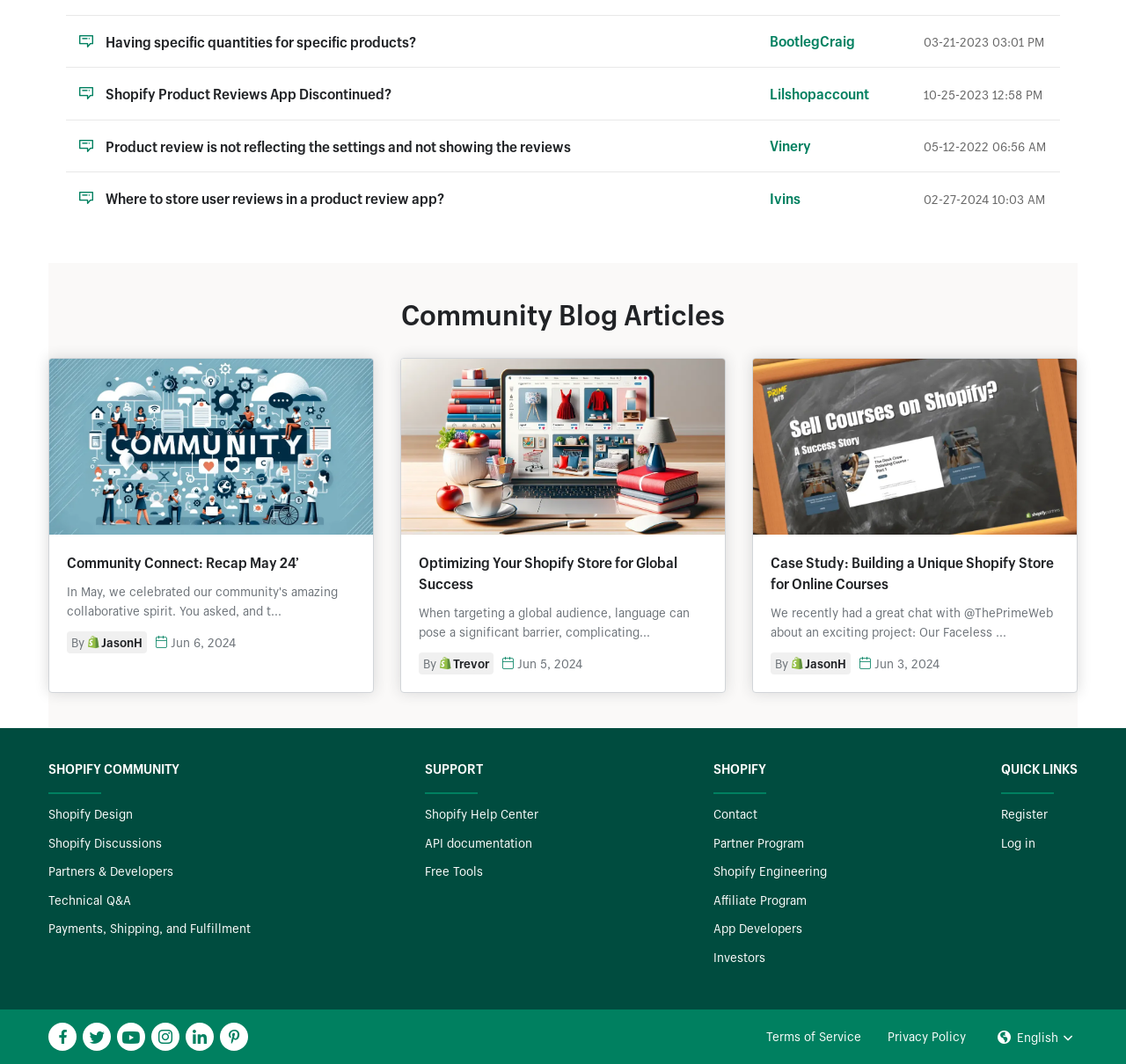Identify the bounding box coordinates necessary to click and complete the given instruction: "Read the 'Optimizing Your Shopify Store for Global Success' article".

[0.372, 0.52, 0.602, 0.557]